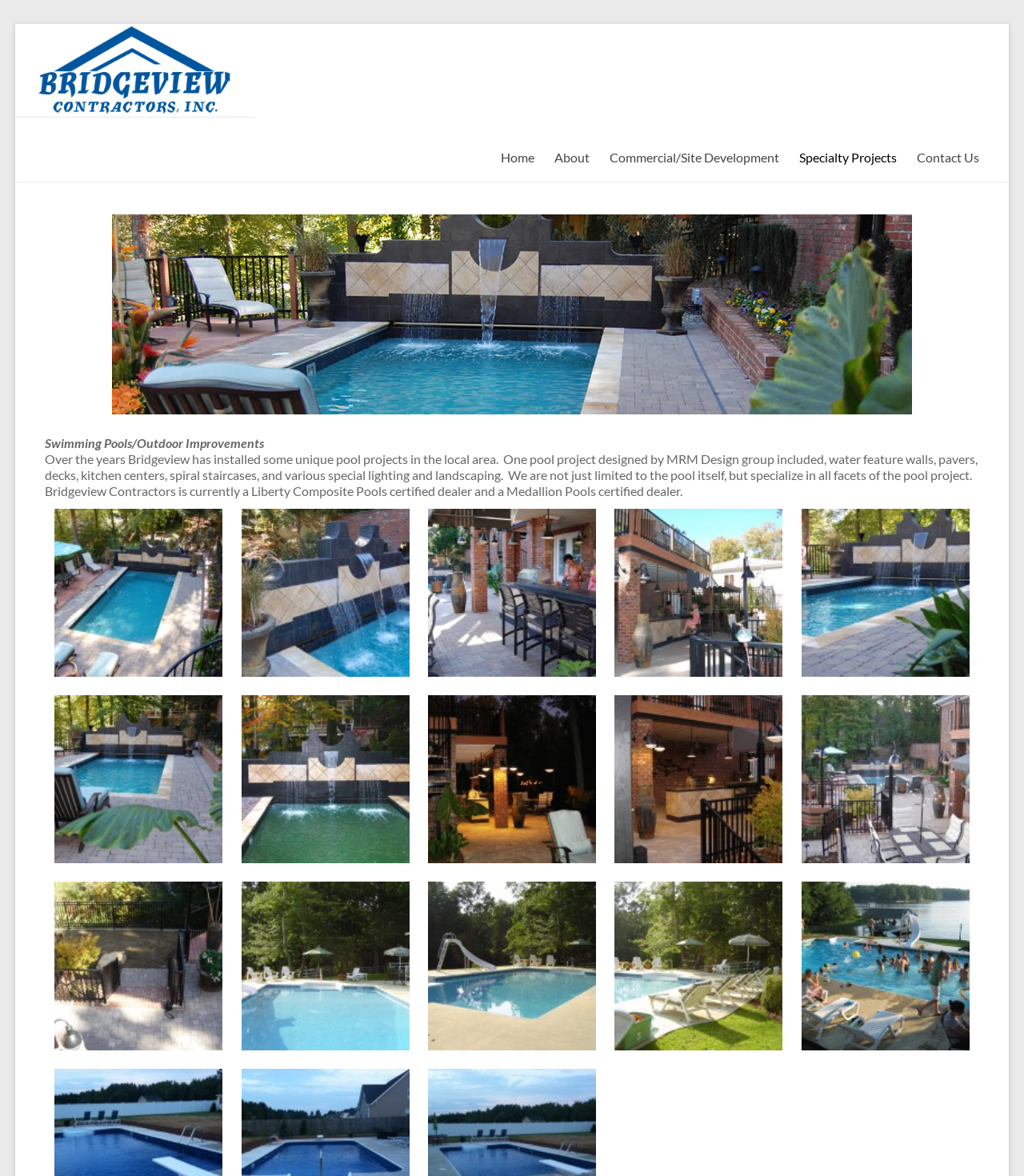Find and indicate the bounding box coordinates of the region you should select to follow the given instruction: "View the 'DSC_0012' image".

[0.053, 0.432, 0.217, 0.575]